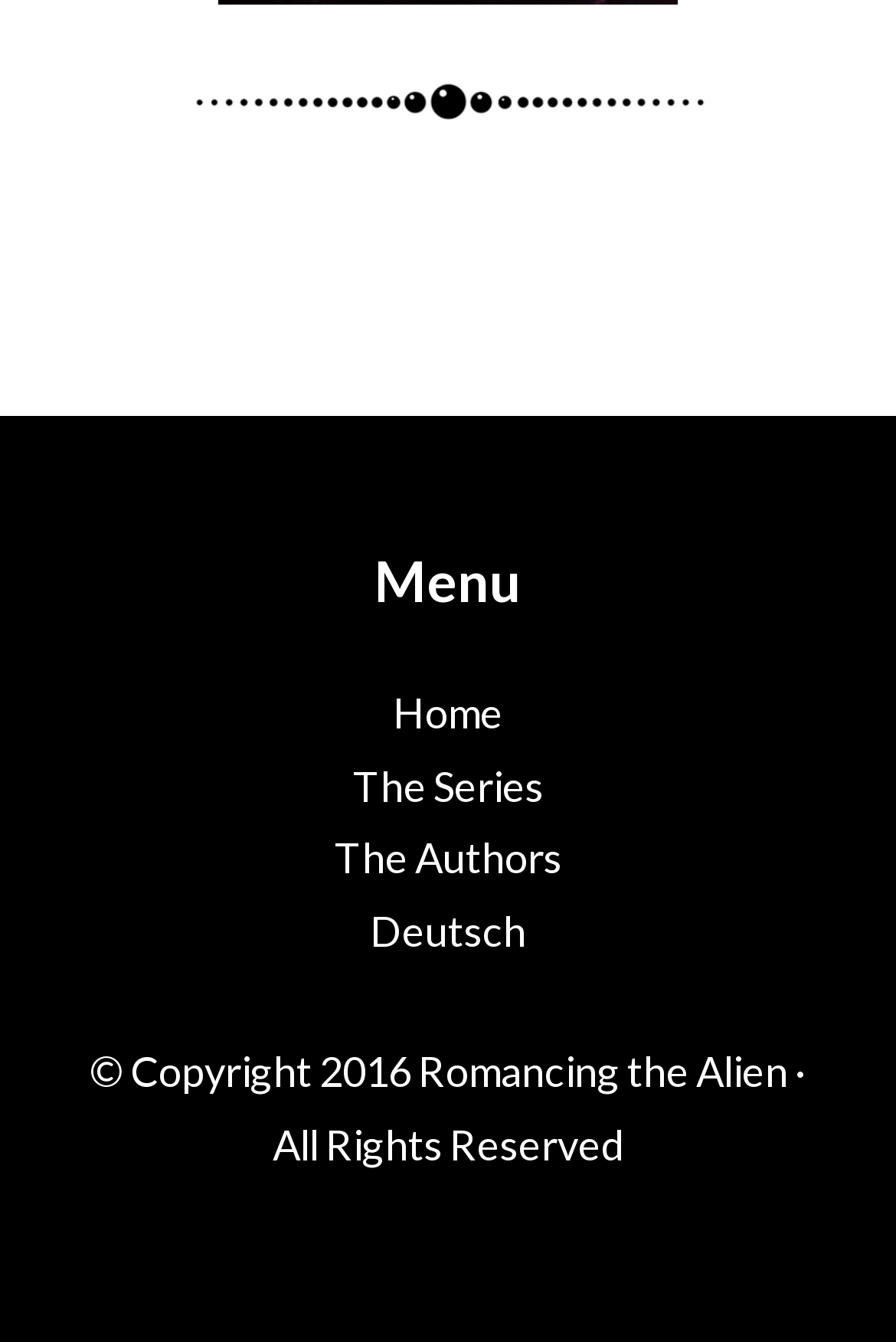Ascertain the bounding box coordinates for the UI element detailed here: "The Authors". The coordinates should be provided as [left, top, right, bottom] with each value being a float between 0 and 1.

[0.373, 0.62, 0.627, 0.658]